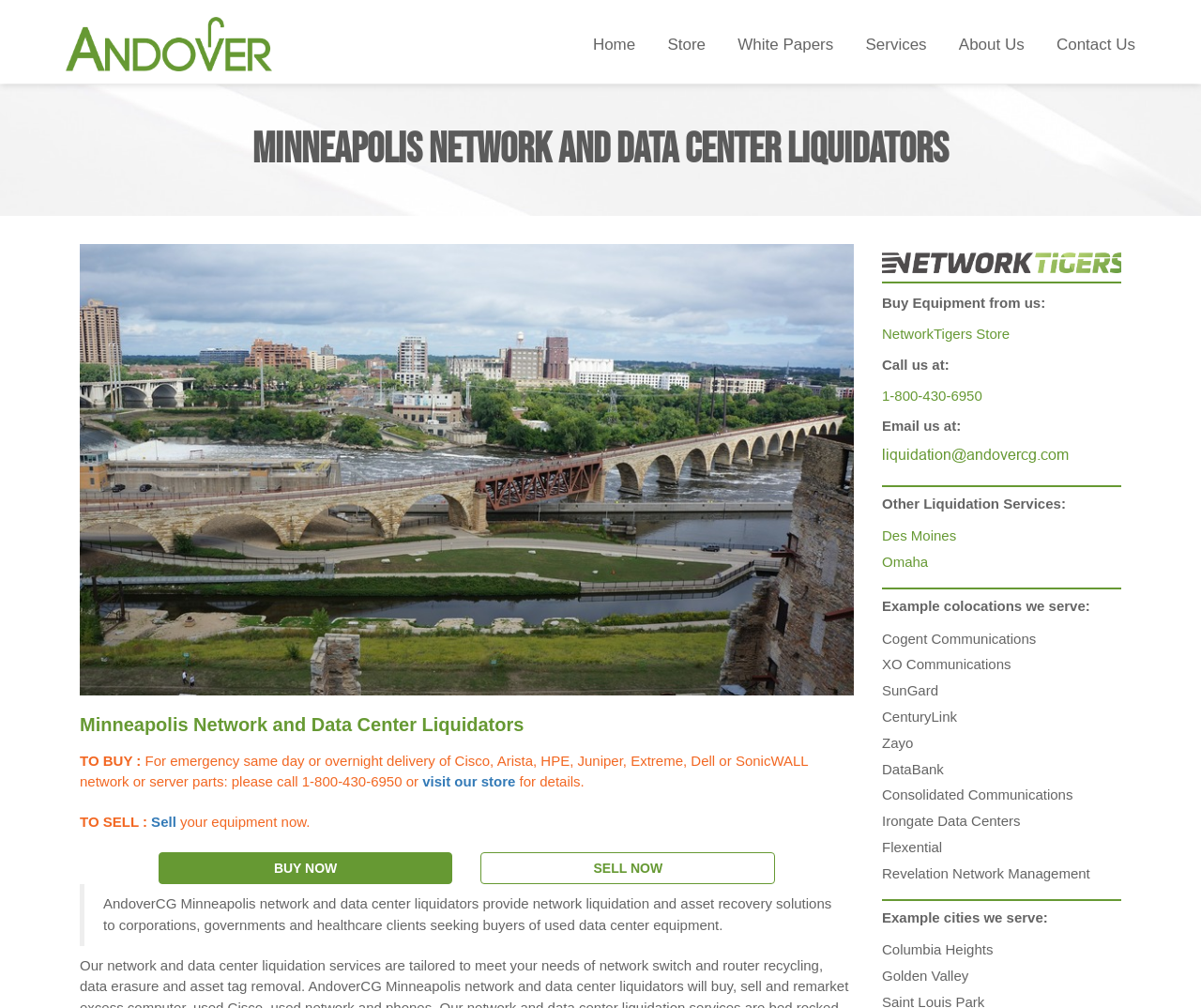Please identify the bounding box coordinates of the element's region that needs to be clicked to fulfill the following instruction: "Click the 'Home' link". The bounding box coordinates should consist of four float numbers between 0 and 1, i.e., [left, top, right, bottom].

[0.494, 0.035, 0.529, 0.053]